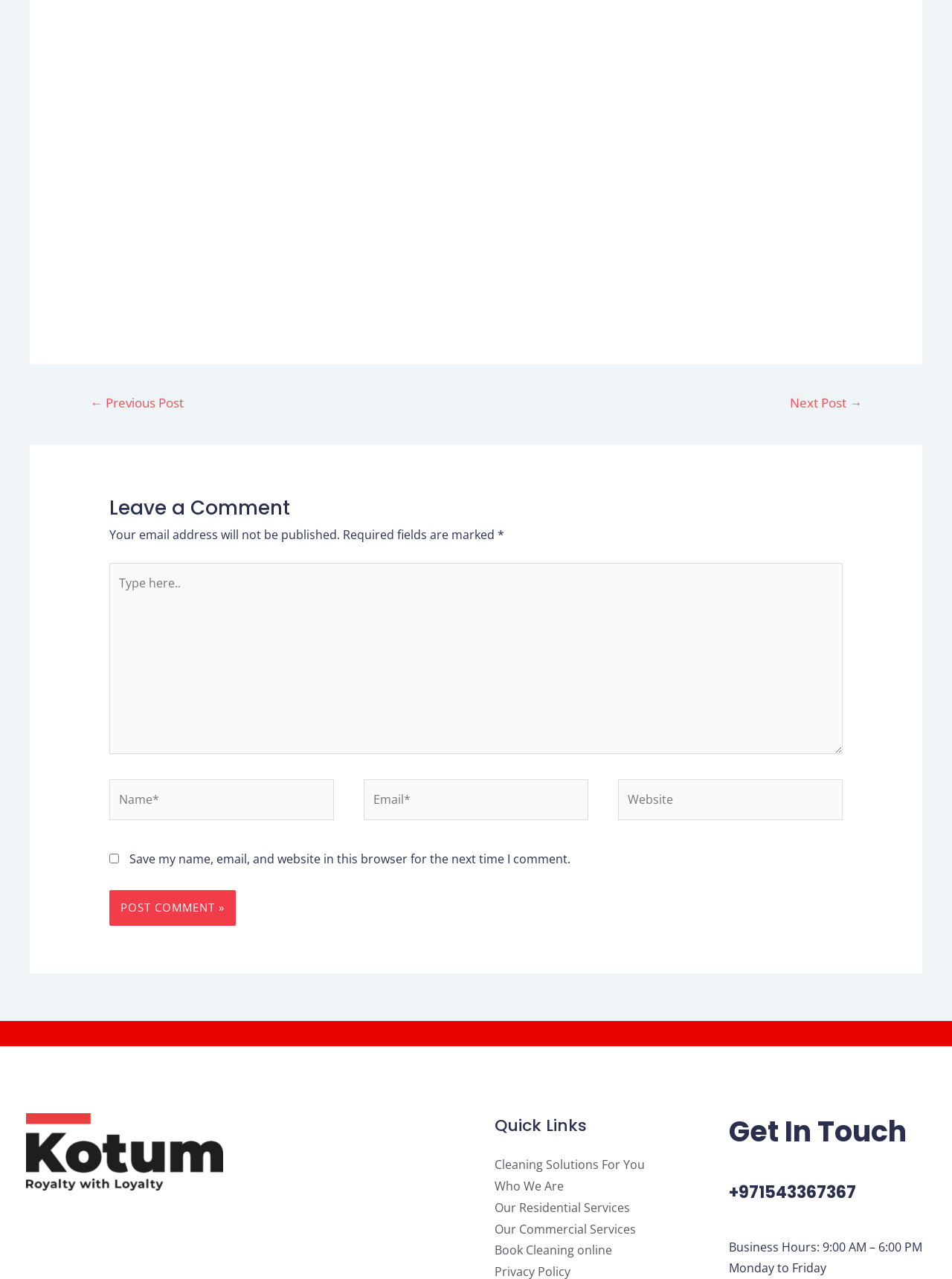What is the required information to post a comment?
Provide a detailed answer to the question using information from the image.

The comment section of the webpage has several form fields, including text boxes for name, email, and website. The name and email fields are marked as required, indicating that users must provide this information in order to post a comment.